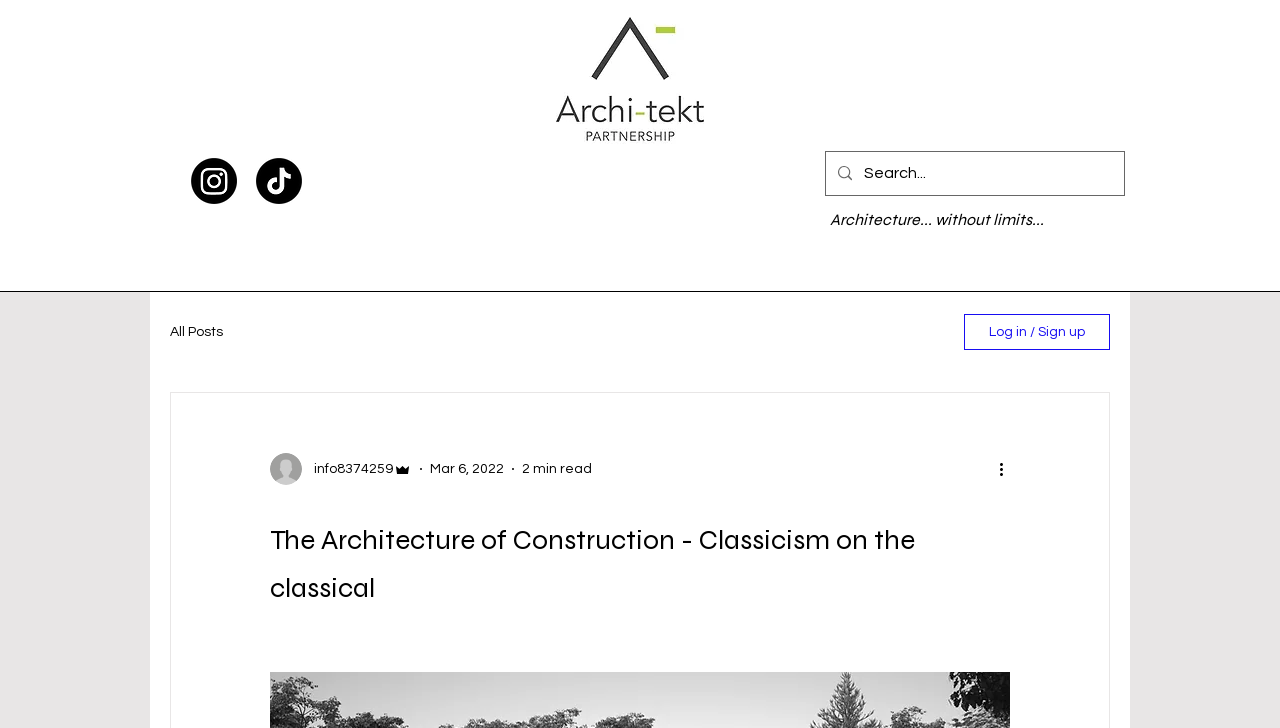Highlight the bounding box coordinates of the element you need to click to perform the following instruction: "Log in or sign up."

[0.753, 0.432, 0.867, 0.481]